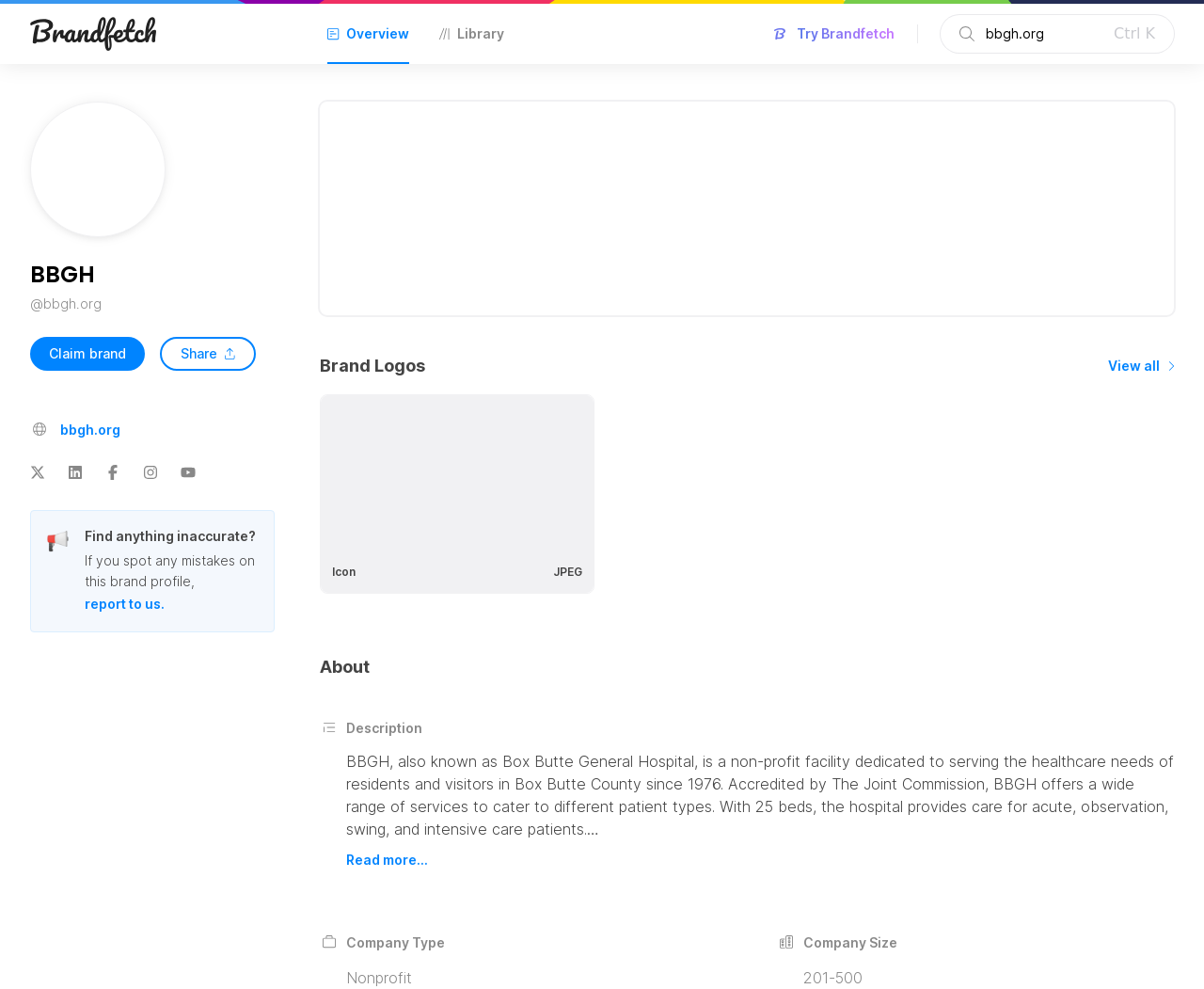Carefully examine the image and provide an in-depth answer to the question: What is the size of the company?

I found the answer by looking at the 'Company Size' section which says '201-500'.